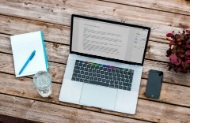Give a detailed account of the visual elements in the image.

The image captures a workspace setup that includes a MacBook open to a document, a notepad with a blue pen, a glass of water, and a smartphone, all arranged on a rustic wooden surface. The laptop screen displays a clear view of text, indicating an active writing or editing session. The presence of the notepad and pen suggests a blend of digital and traditional note-taking, while the glass of water symbolizes hydration and focus during work. This scene reflects a modern and thoughtful approach to productivity, perfect for creative or academic endeavors.